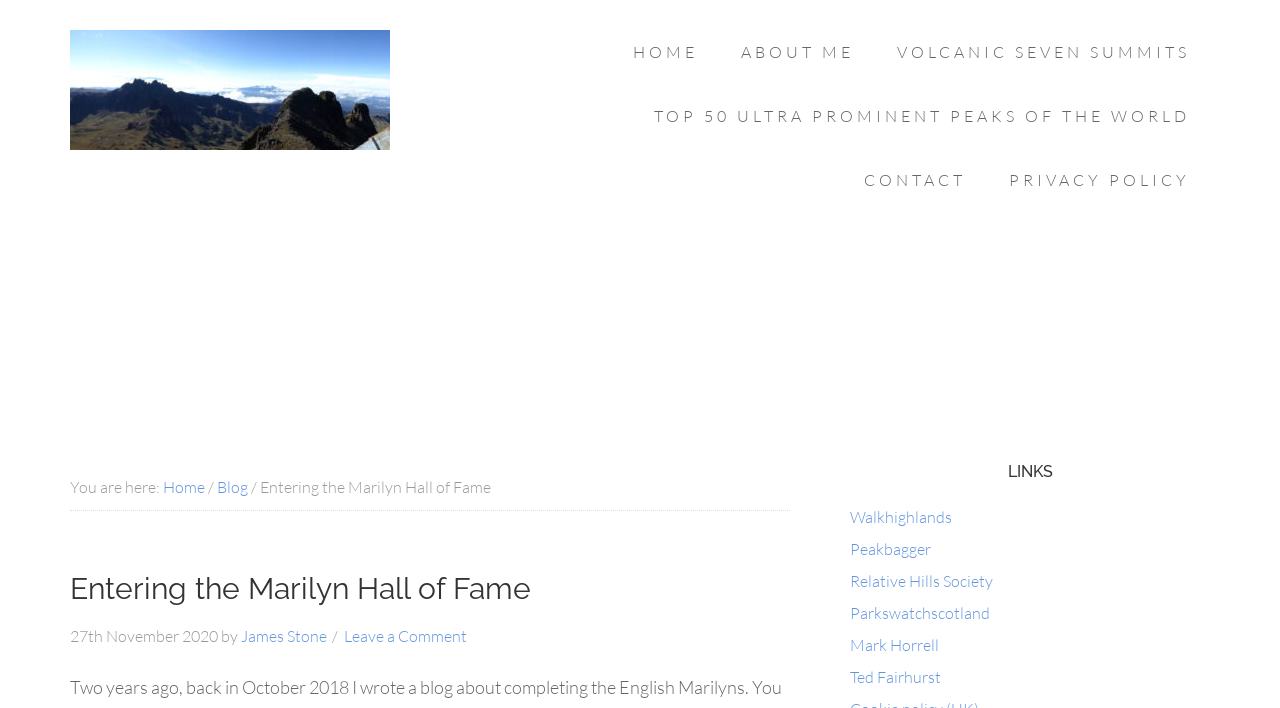Please identify the bounding box coordinates of the element I need to click to follow this instruction: "visit Walkhighlands".

[0.664, 0.716, 0.744, 0.744]